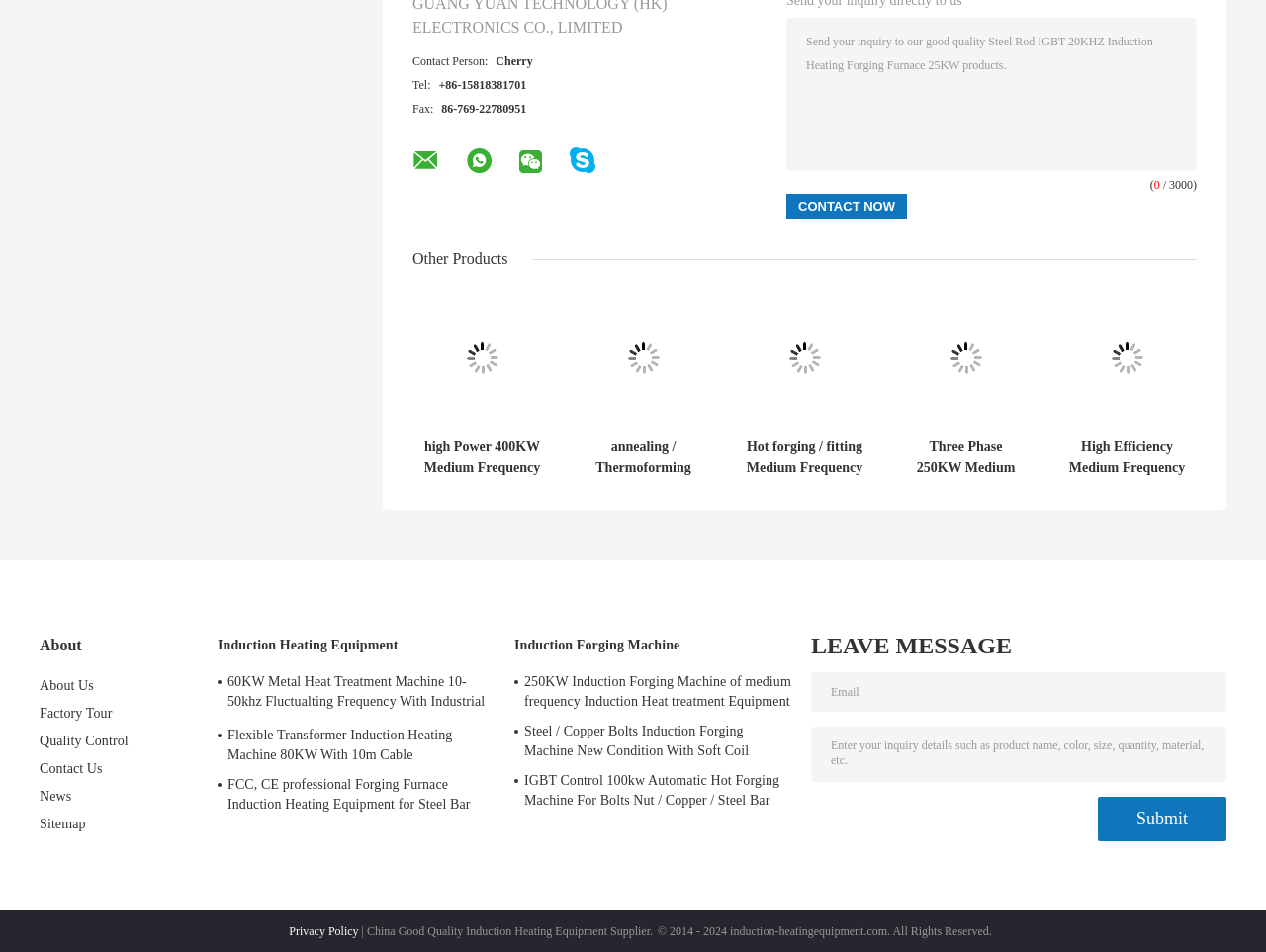Locate the bounding box coordinates of the region to be clicked to comply with the following instruction: "Submit the form". The coordinates must be four float numbers between 0 and 1, in the form [left, top, right, bottom].

[0.867, 0.837, 0.969, 0.883]